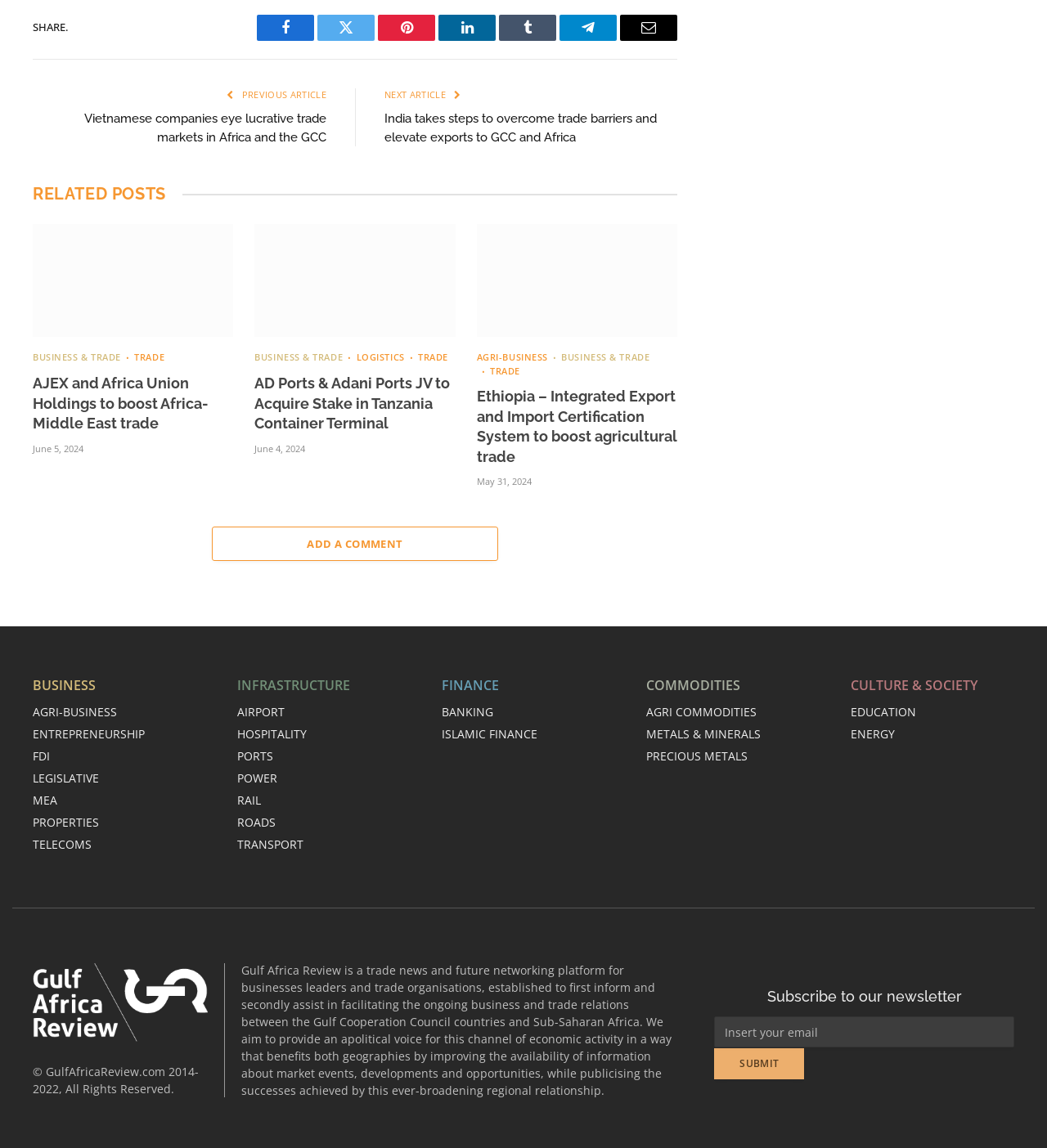Answer the question with a single word or phrase: 
What is the copyright year range of the website?

2014-2022